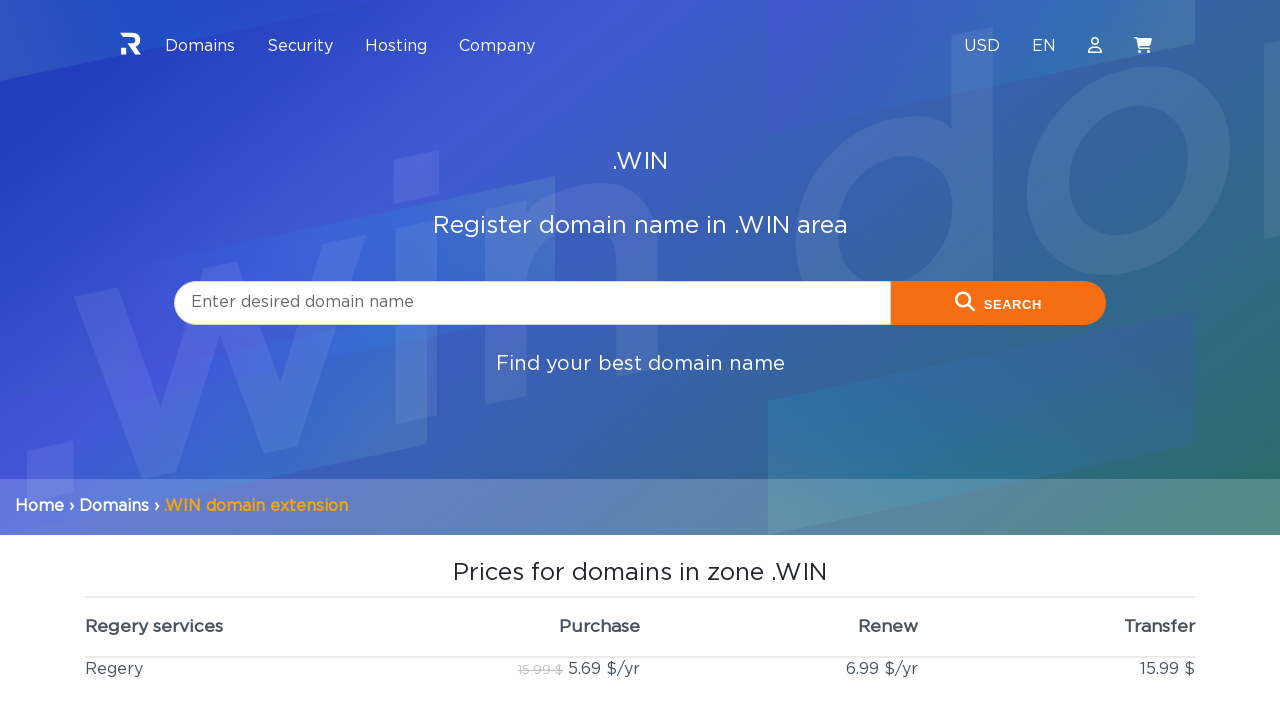Look at the image and answer the question in detail:
What is the purpose of the textbox?

The textbox is used to enter a desired domain name, as indicated by the placeholder text 'Enter desired domain name' and its position below the heading 'Register domain name in .WIN area'.